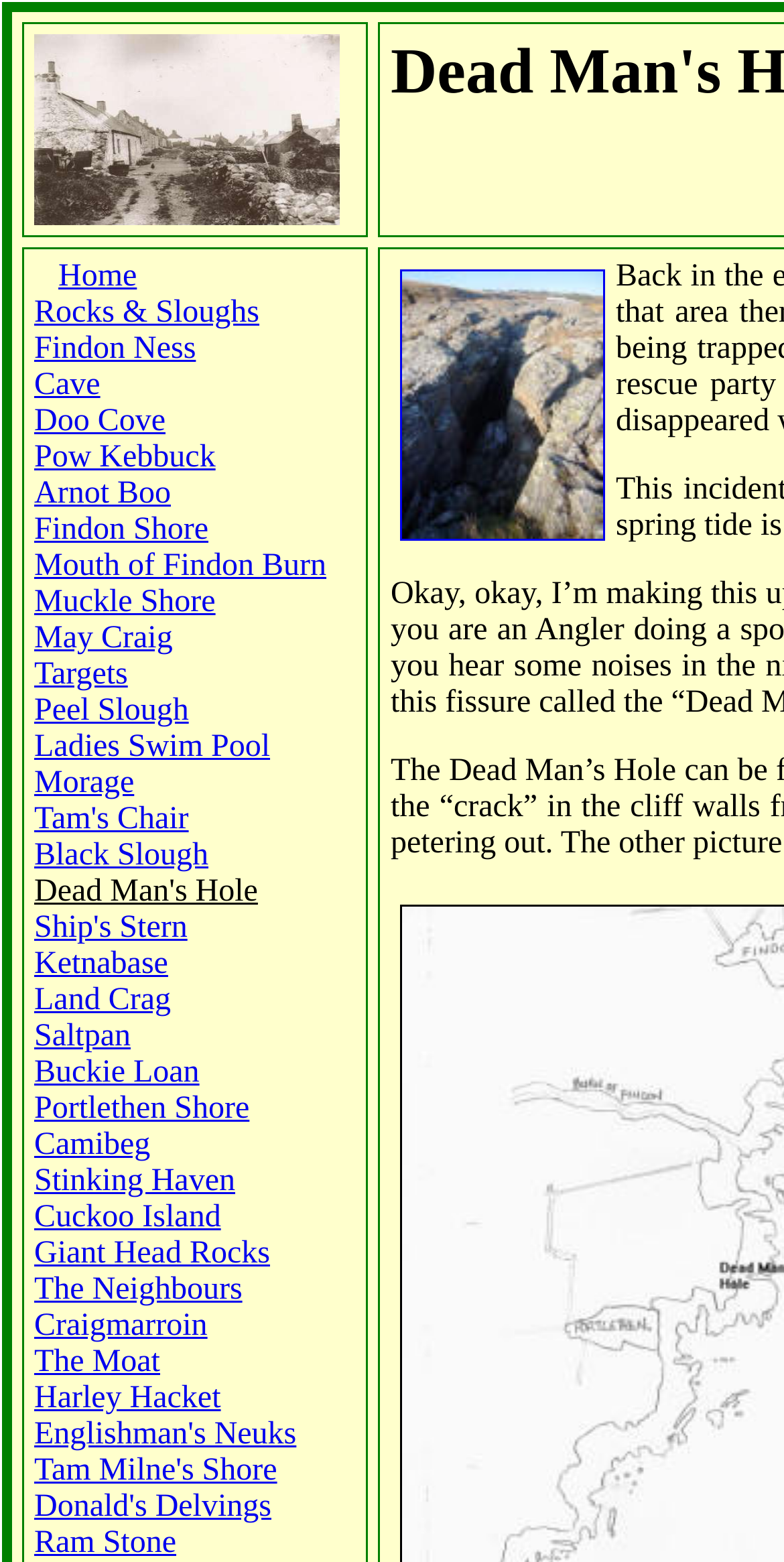Highlight the bounding box of the UI element that corresponds to this description: "Giant Head Rocks".

[0.044, 0.792, 0.344, 0.813]